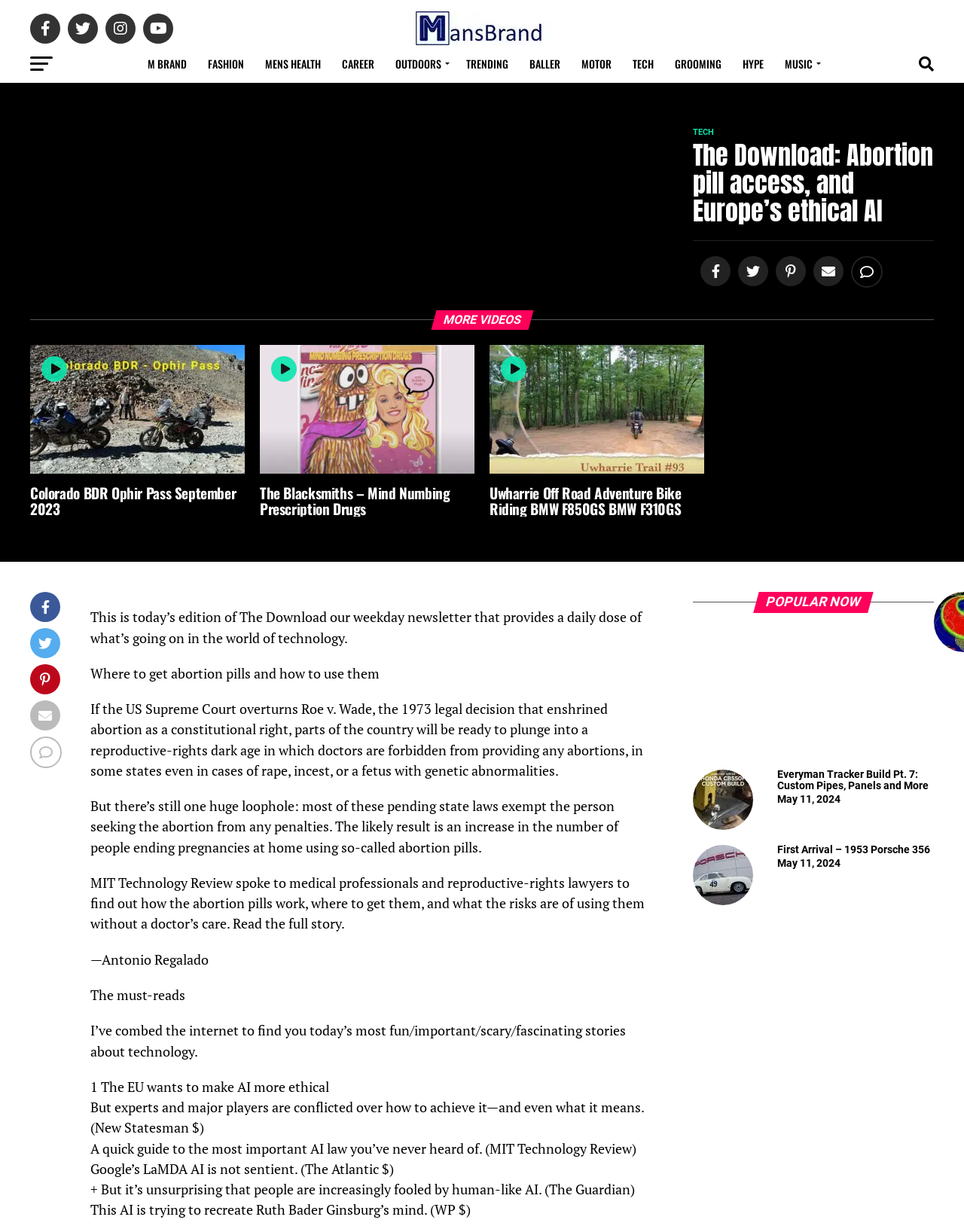What is the topic of the first article?
Ensure your answer is thorough and detailed.

The topic of the first article is mentioned in the heading 'The Download: Abortion pill access, and Europe’s ethical AI' and also in the static text 'Where to get abortion pills and how to use them' which provides more information about the topic.